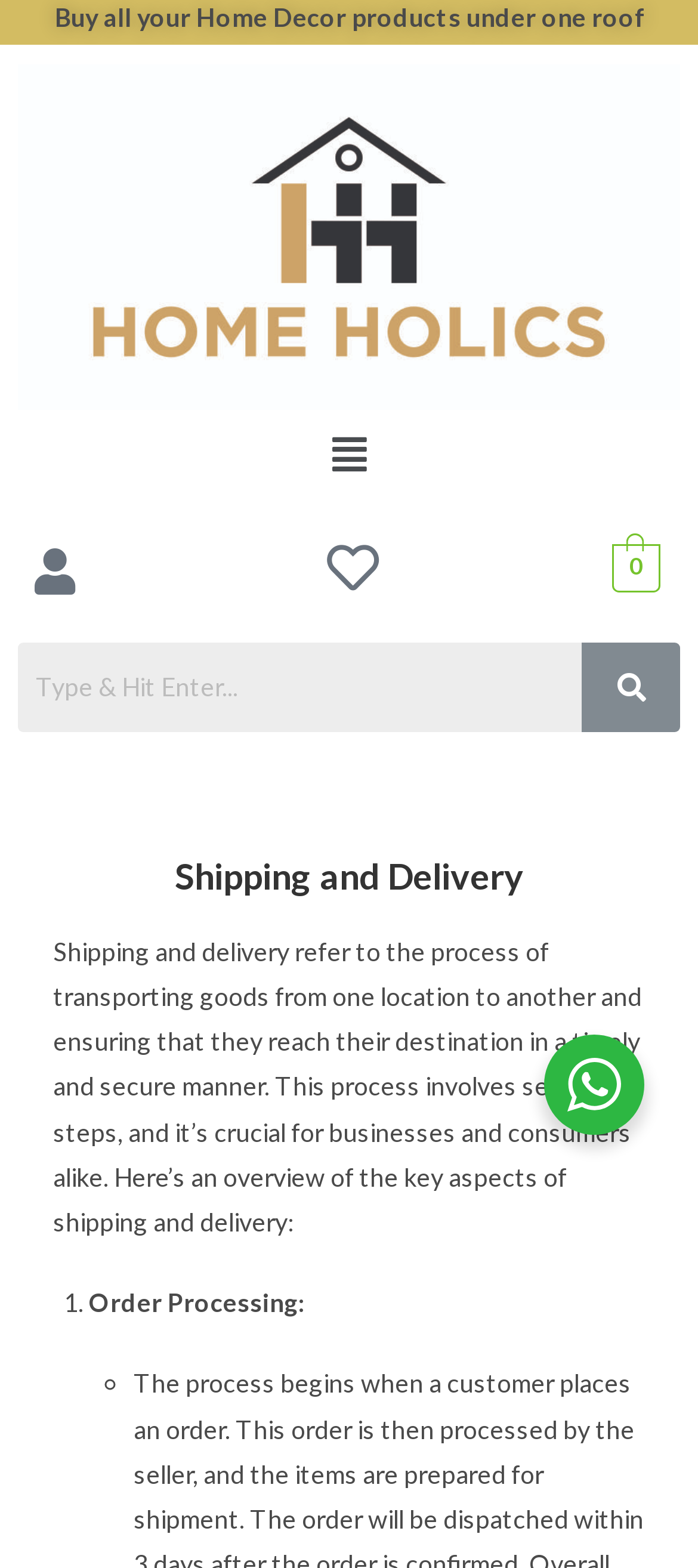What is the main topic of this webpage?
Using the visual information, respond with a single word or phrase.

Shipping and Delivery